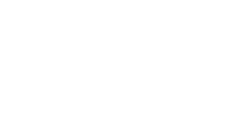What theme does the background possibly resonate with?
Based on the image, provide a one-word or brief-phrase response.

Music and art